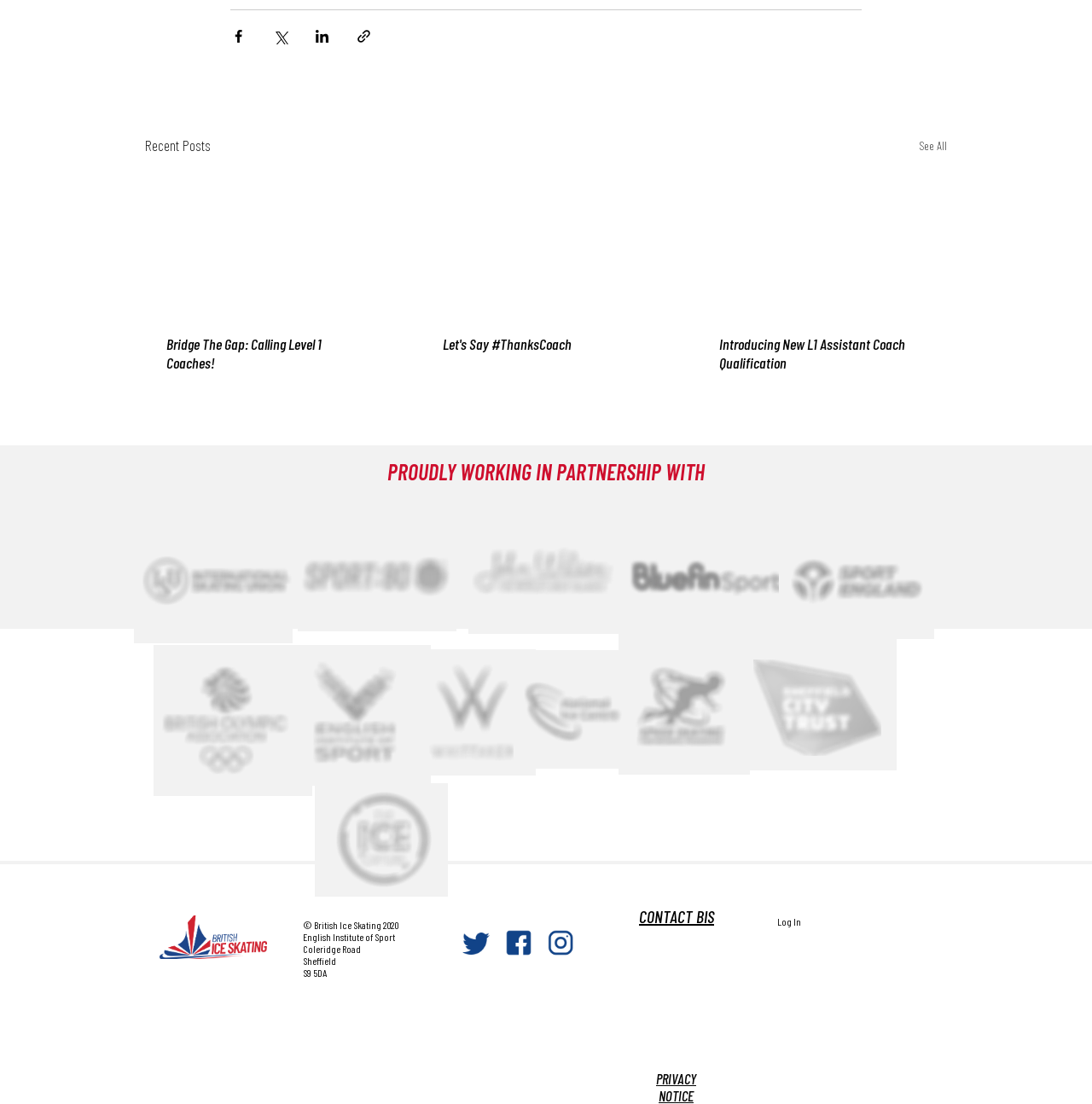Pinpoint the bounding box coordinates of the area that should be clicked to complete the following instruction: "Click on 'Posts'". The coordinates must be given as four float numbers between 0 and 1, i.e., [left, top, right, bottom].

None